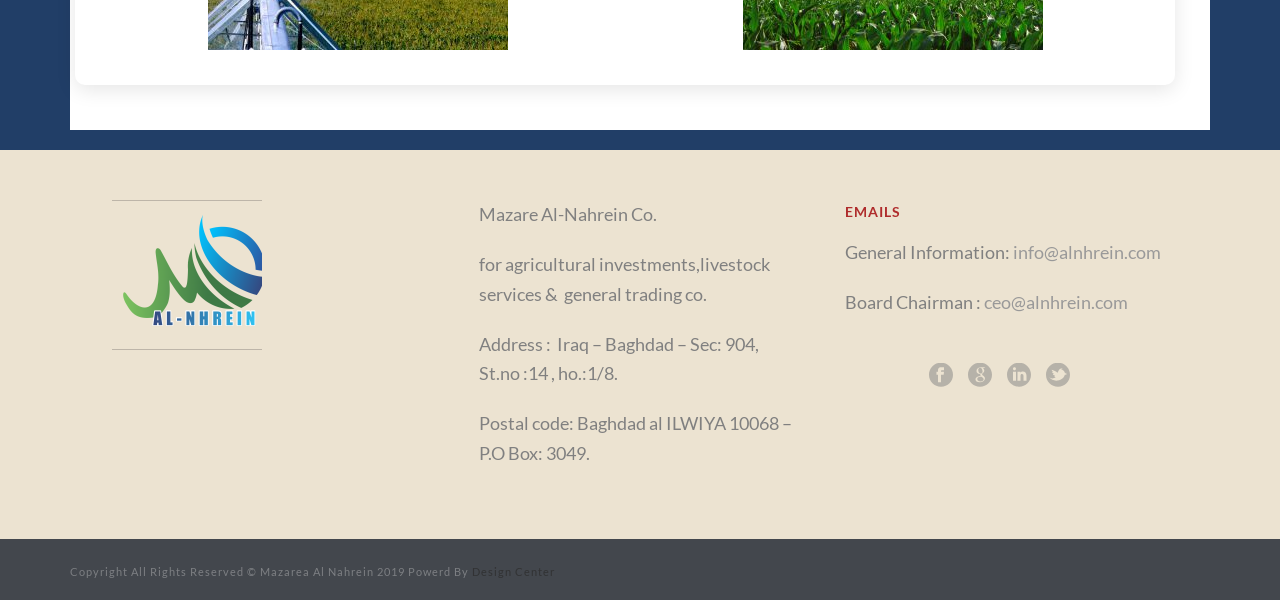Using the information from the screenshot, answer the following question thoroughly:
Who powered the website?

The website is powered by 'Design Center' as mentioned at the bottom of the webpage in a link element with bounding box coordinates [0.369, 0.942, 0.434, 0.963].